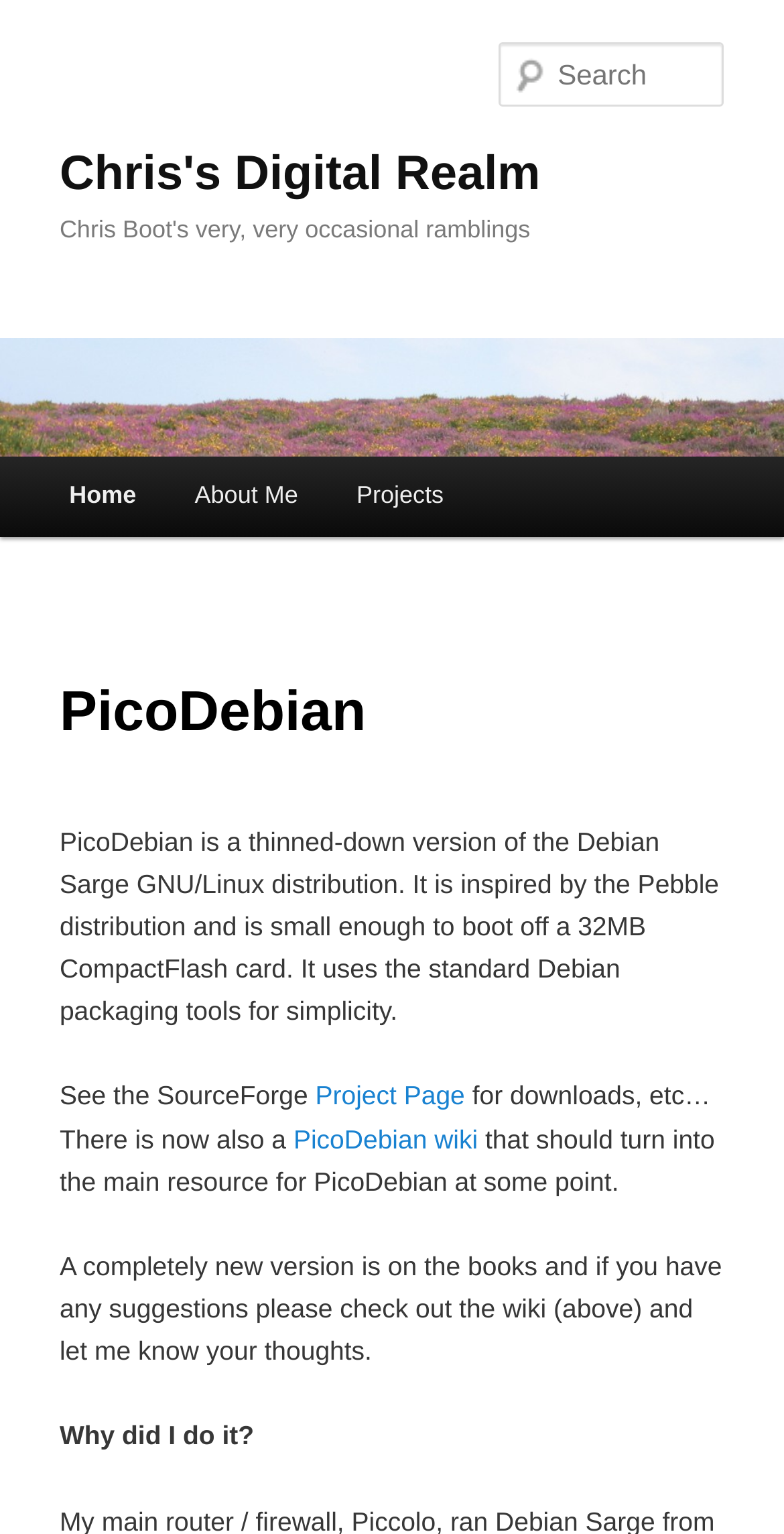Identify the bounding box coordinates of the element to click to follow this instruction: 'learn about PicoDebian'. Ensure the coordinates are four float values between 0 and 1, provided as [left, top, right, bottom].

[0.076, 0.413, 0.924, 0.507]